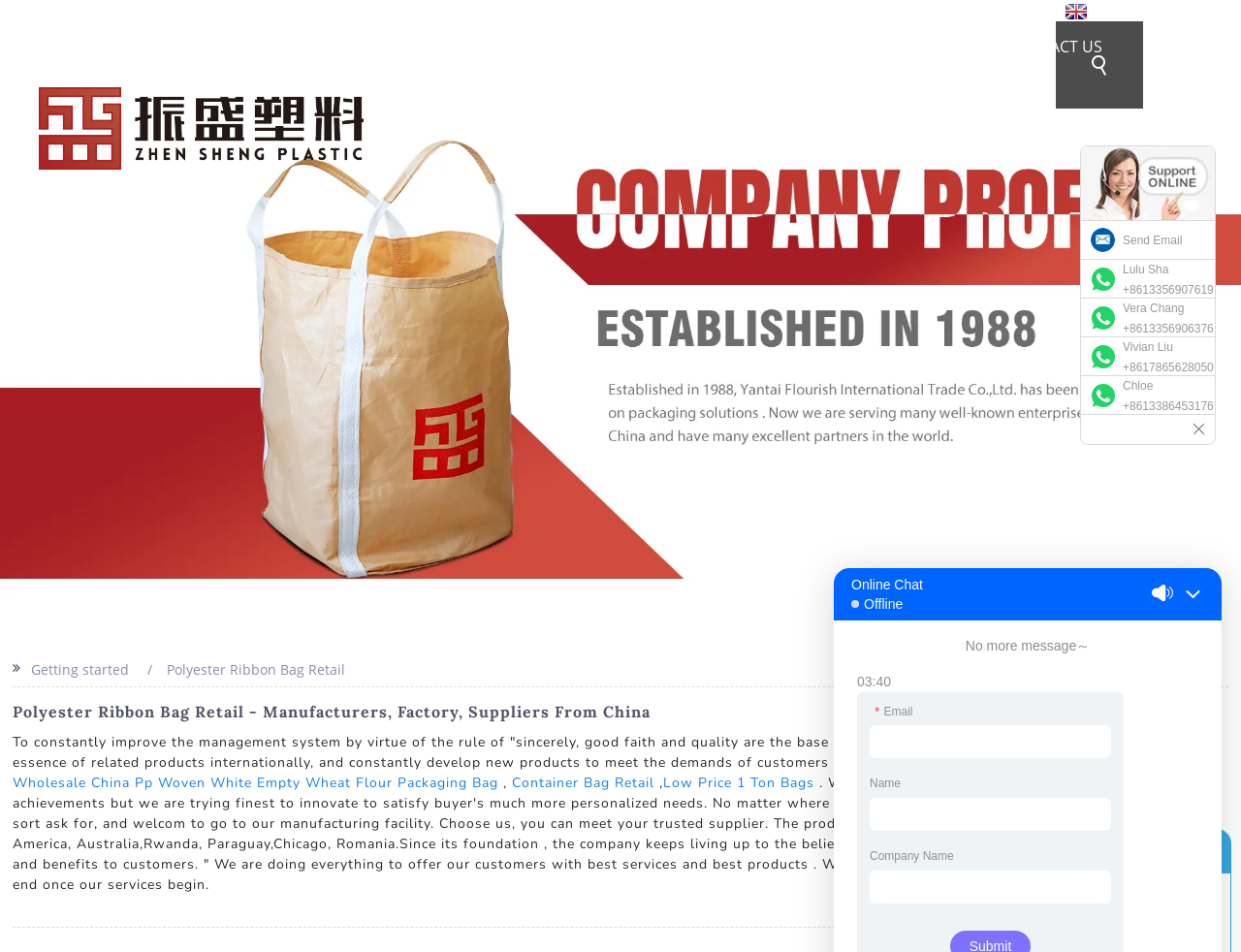Using the provided element description: "Subscribe Now", identify the bounding box coordinates. The coordinates should be four floats between 0 and 1 in the order [left, top, right, bottom].

None